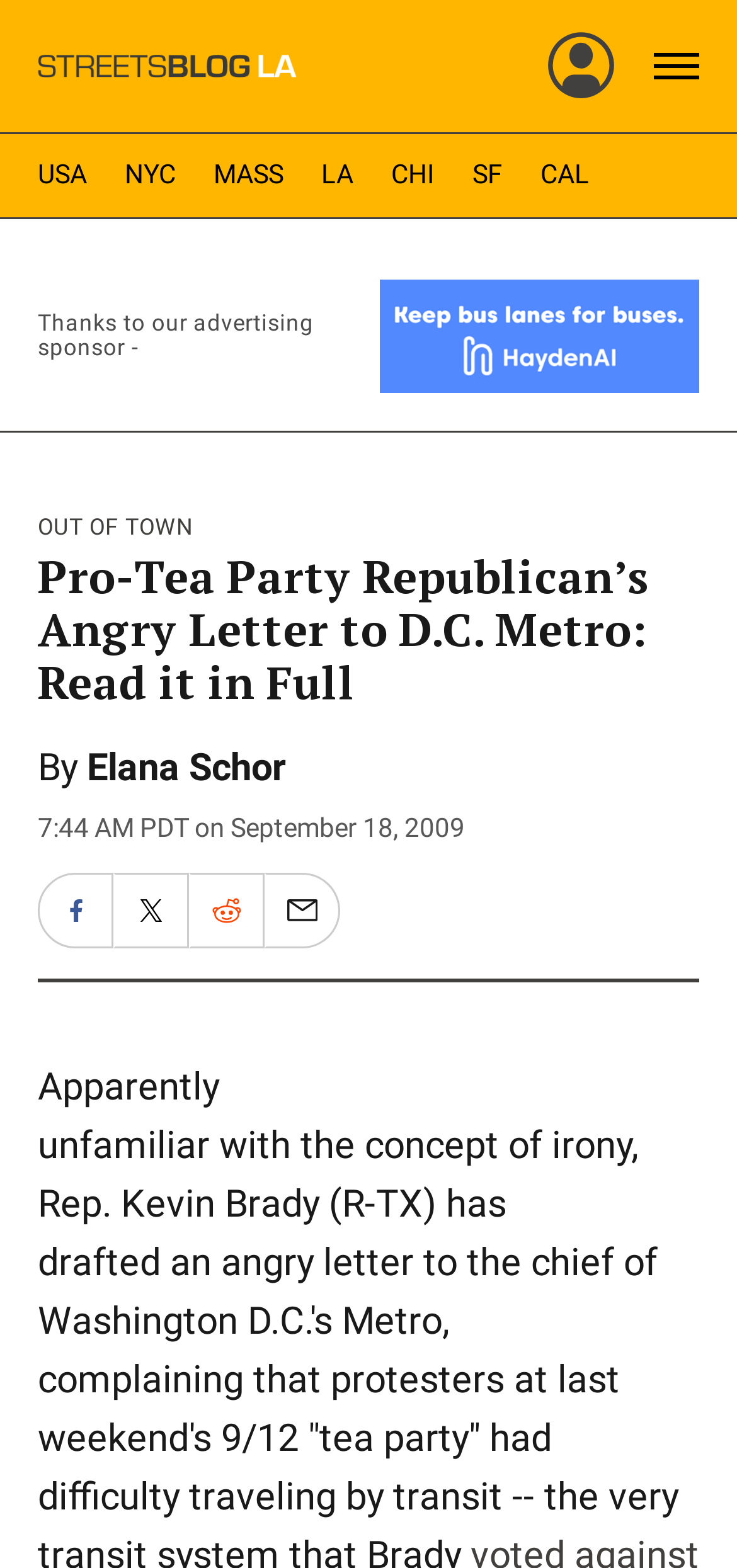What social media platforms are available for sharing?
Based on the screenshot, provide a one-word or short-phrase response.

Facebook, X, Reddit, Email